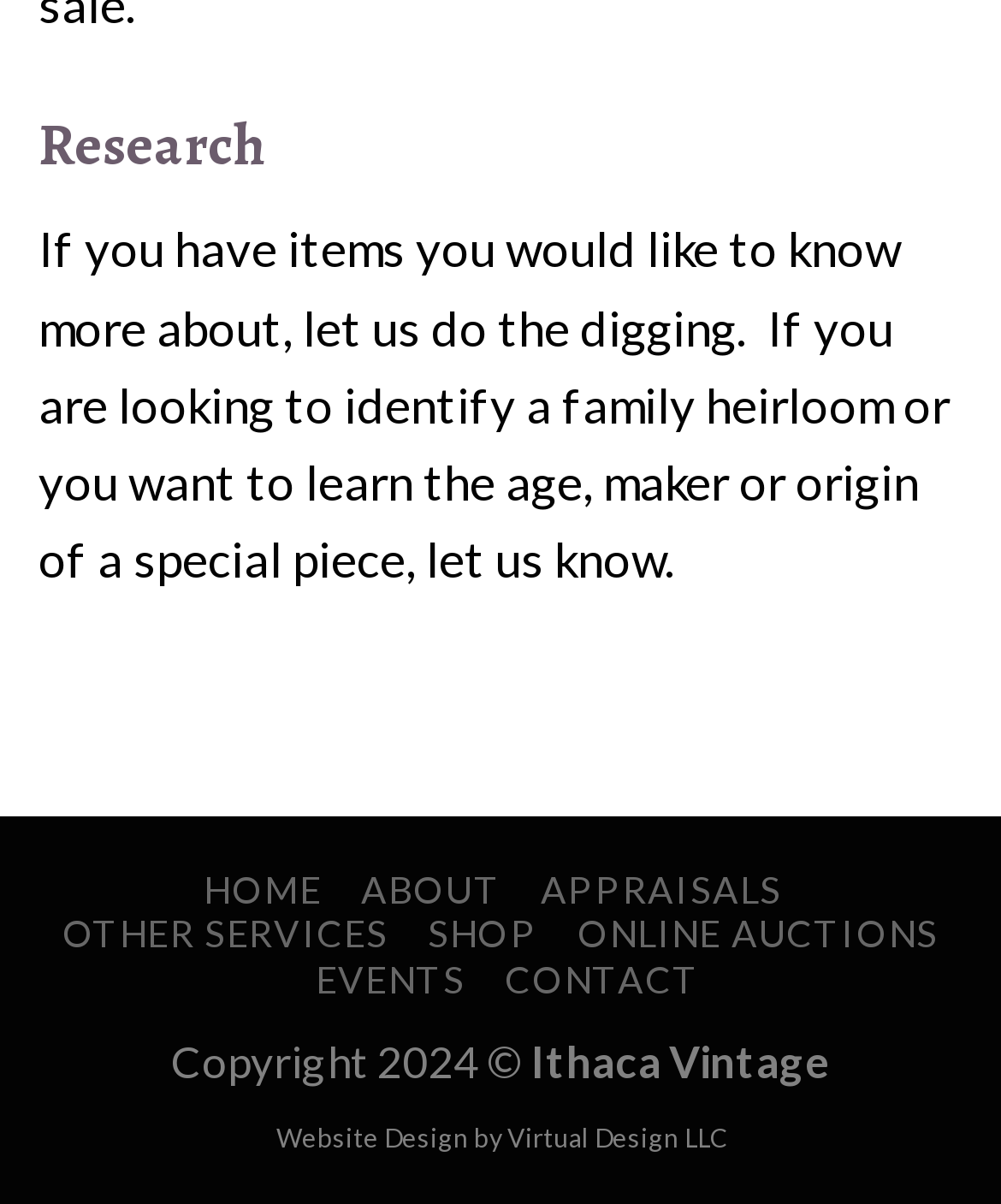Give a one-word or one-phrase response to the question:
What is the name of the company that designed the website?

Virtual Design LLC